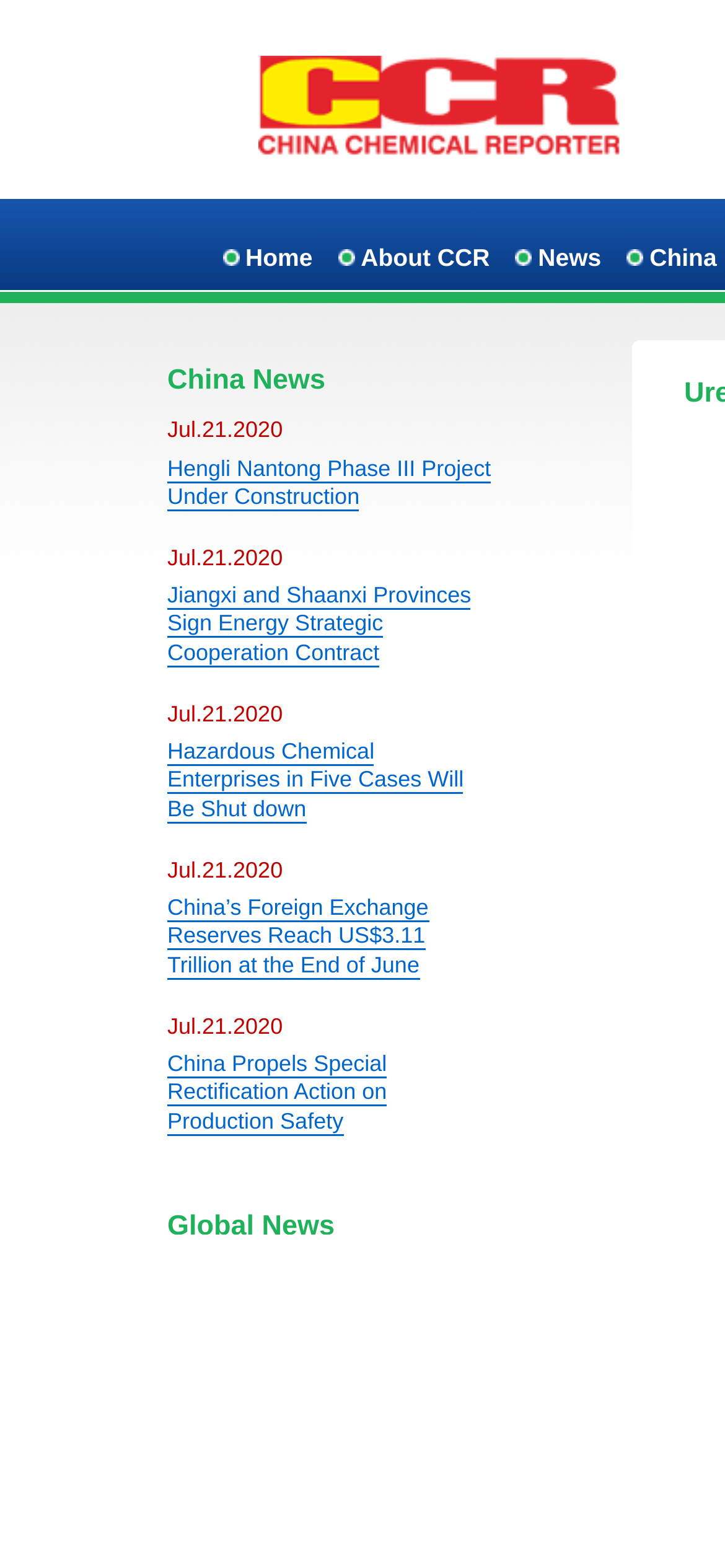Summarize the webpage with a detailed and informative caption.

The webpage appears to be a news portal focused on the agrochemical industry, specifically the urea market. At the top, there are three main navigation links: "Home", "About CCR", and "News", which are positioned horizontally and take up about half of the screen width.

Below the navigation links, there are two main sections: "China News" and "Global News". The "China News" section is located on the left side of the page and takes up about a third of the screen width. It contains five news articles with titles and dates, which are stacked vertically. The dates, all being "Jul.21.2020", are positioned above each article title.

The news article titles in the "China News" section include "Hengli Nantong Phase III Project Under Construction", "Jiangxi and Shaanxi Provinces Sign Energy Strategic Cooperation Contract", "Hazardous Chemical Enterprises in Five Cases Will Be Shut down", "China’s Foreign Exchange Reserves Reach US$3.11 Trillion at the End of June", and "China Propels Special Rectification Action on Production Safety".

To the right of the "China News" section is the "Global News" section, which takes up about a quarter of the screen width. It contains two news articles with titles and dates, also stacked vertically. The dates are again "Jul.21.2020". The news article titles in the "Global News" section include "BP and ENN Group Sign Natural Gas Purchase and Sales Agreement" and "Brazil Extends Anti-dumping Measures on SAPP from China".

There are no images on the page, and the overall content is text-heavy, with a focus on providing news updates related to the agrochemical industry.